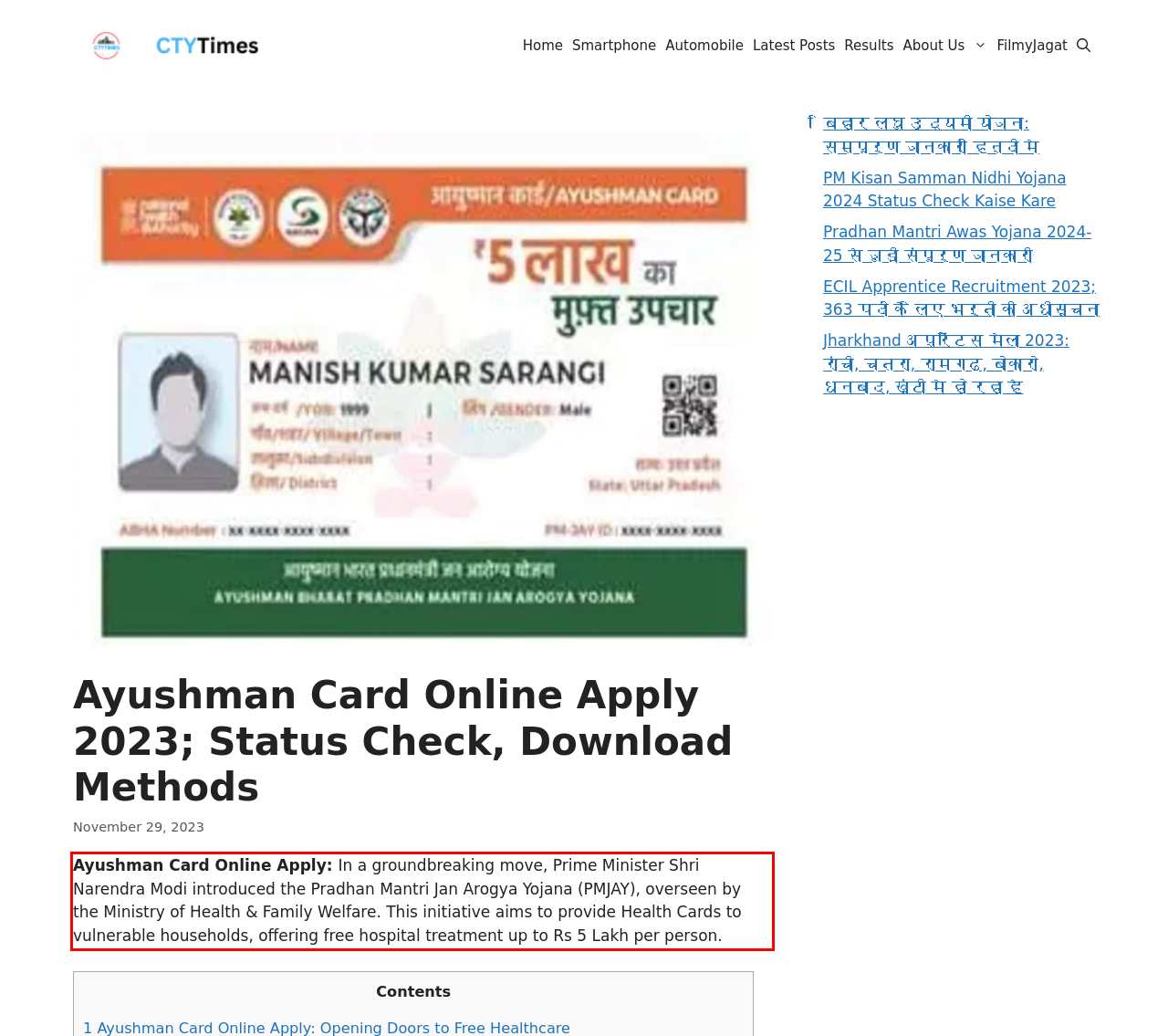You are given a screenshot of a webpage with a UI element highlighted by a red bounding box. Please perform OCR on the text content within this red bounding box.

Ayushman Card Online Apply: In a groundbreaking move, Prime Minister Shri Narendra Modi introduced the Pradhan Mantri Jan Arogya Yojana (PMJAY), overseen by the Ministry of Health & Family Welfare. This initiative aims to provide Health Cards to vulnerable households, offering free hospital treatment up to Rs 5 Lakh per person.